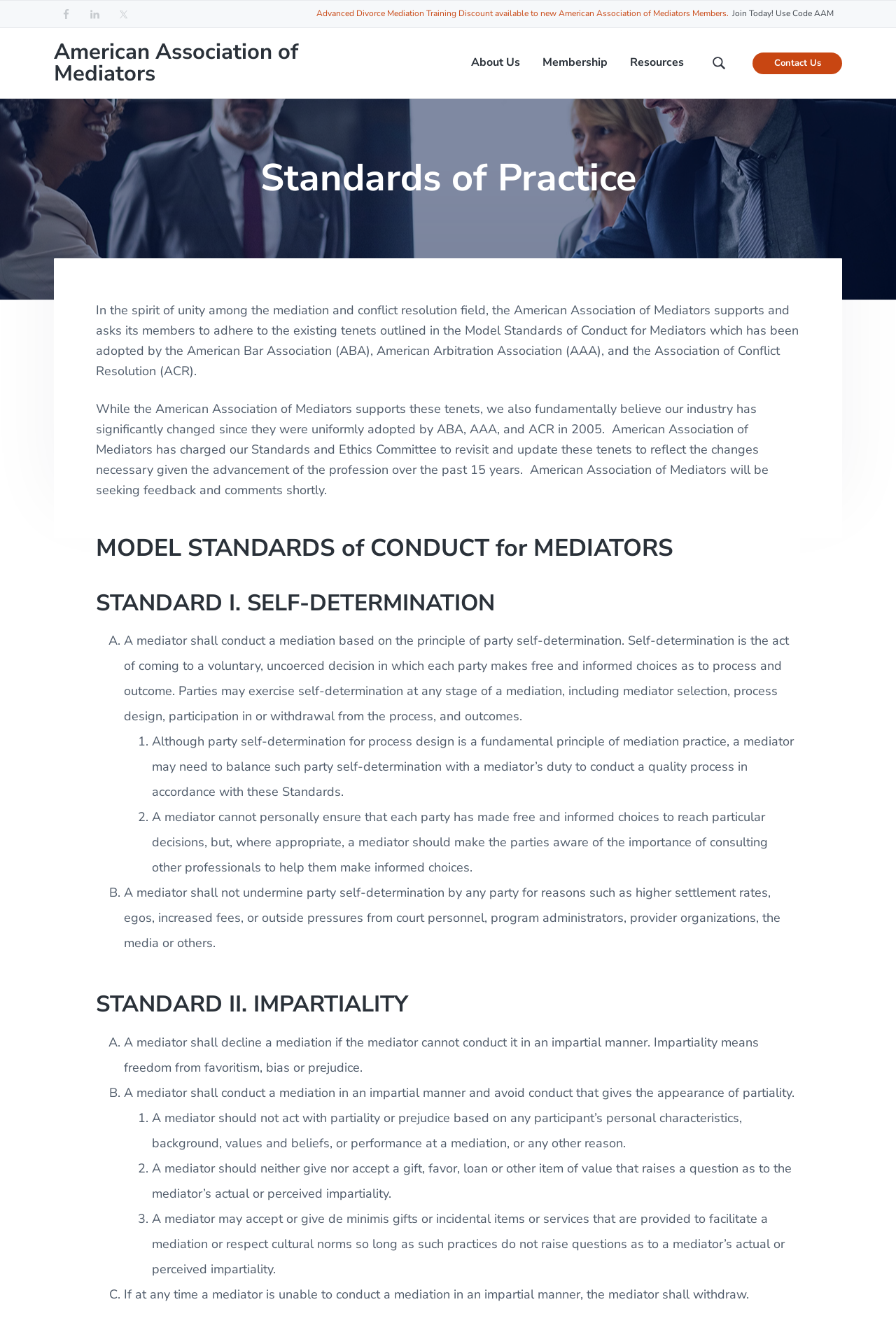Identify the bounding box coordinates for the element that needs to be clicked to fulfill this instruction: "Join Today". Provide the coordinates in the format of four float numbers between 0 and 1: [left, top, right, bottom].

[0.817, 0.006, 0.931, 0.014]